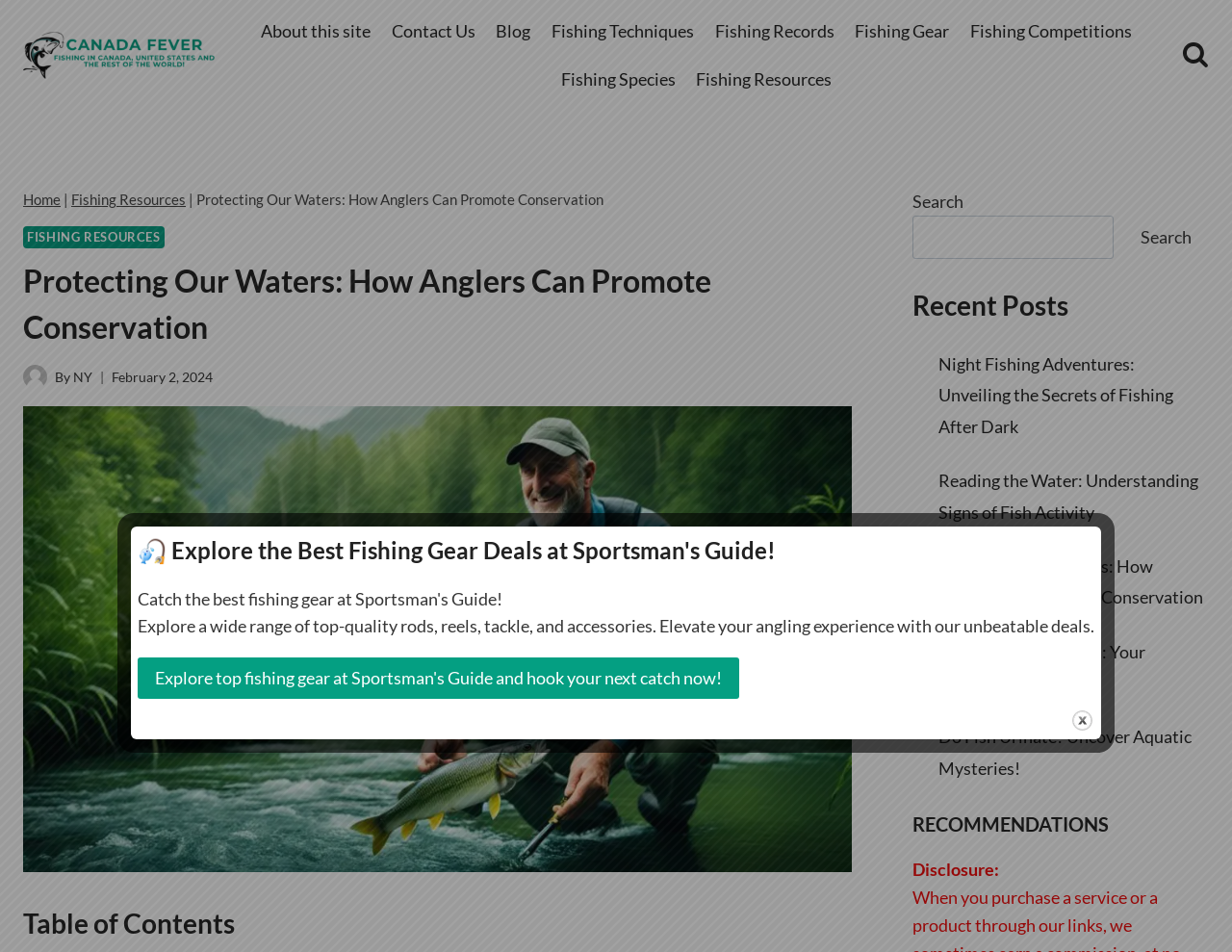Please determine the bounding box coordinates for the element that should be clicked to follow these instructions: "View Search Form".

[0.959, 0.044, 0.981, 0.072]